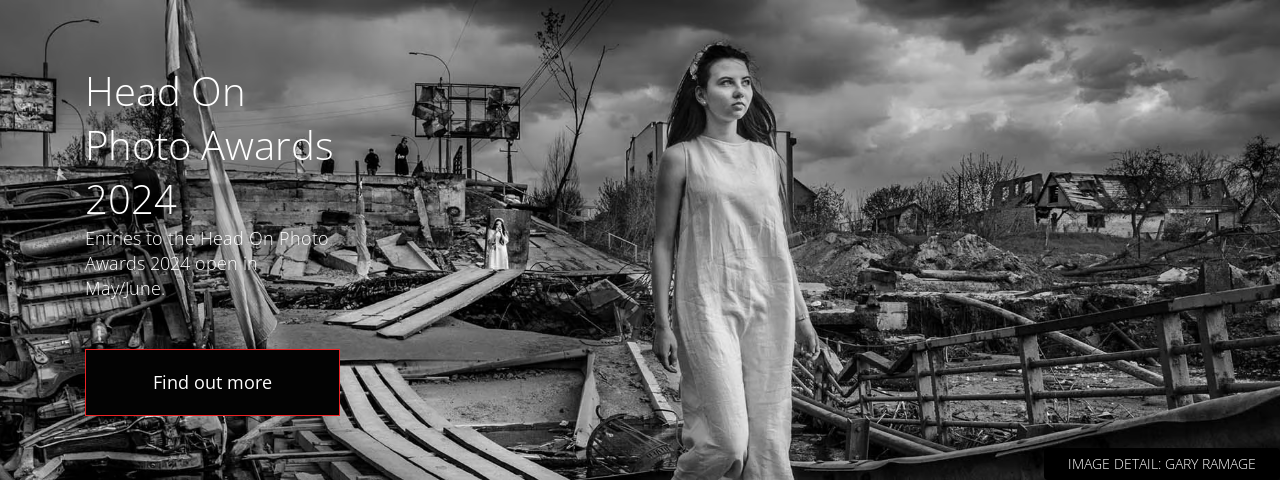Describe every aspect of the image in depth.

This striking black-and-white photograph captures a somber scene, likely depicting the aftermath of devastation. A young woman walks amidst the rubble of a crumbled environment, characterized by fallen debris and dilapidated structures in the background. The overcast sky enhances the mood, casting a dramatic shadow over the landscape. In the distance, figures can be seen, further adding to the haunting atmosphere of the image. This visual serves as a powerful entry for the Head On Photo Awards 2024, with its theme emphasizing emotional and impactful storytelling through photography. The caption includes details inviting viewers to find out more about the awards and suggests that entries will open in May and June. This piece is attributed to the photographer Gary Ramage, noted for his ability to evoke strong sentiments and narratives through his work.